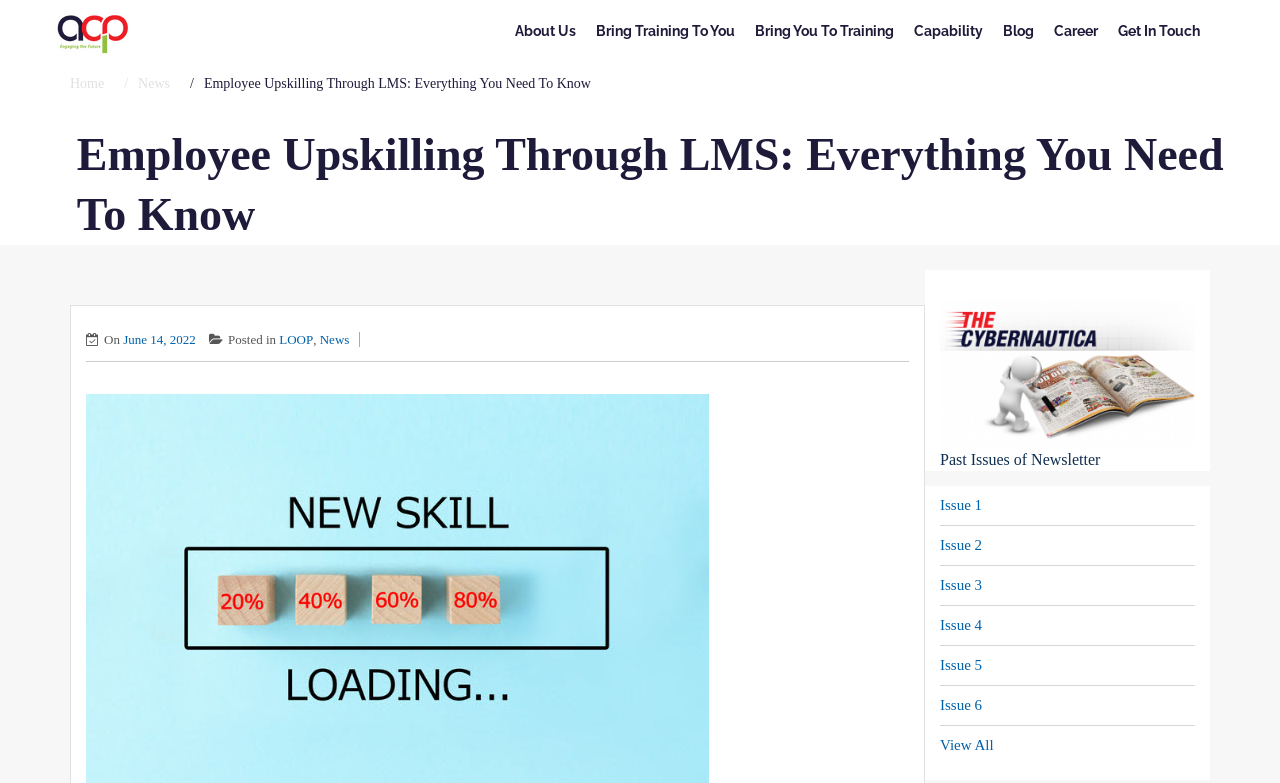What is the category of the current article?
Please use the image to deliver a detailed and complete answer.

The category of the current article can be found in the subheading, where it says 'Posted in LOOP, News'.